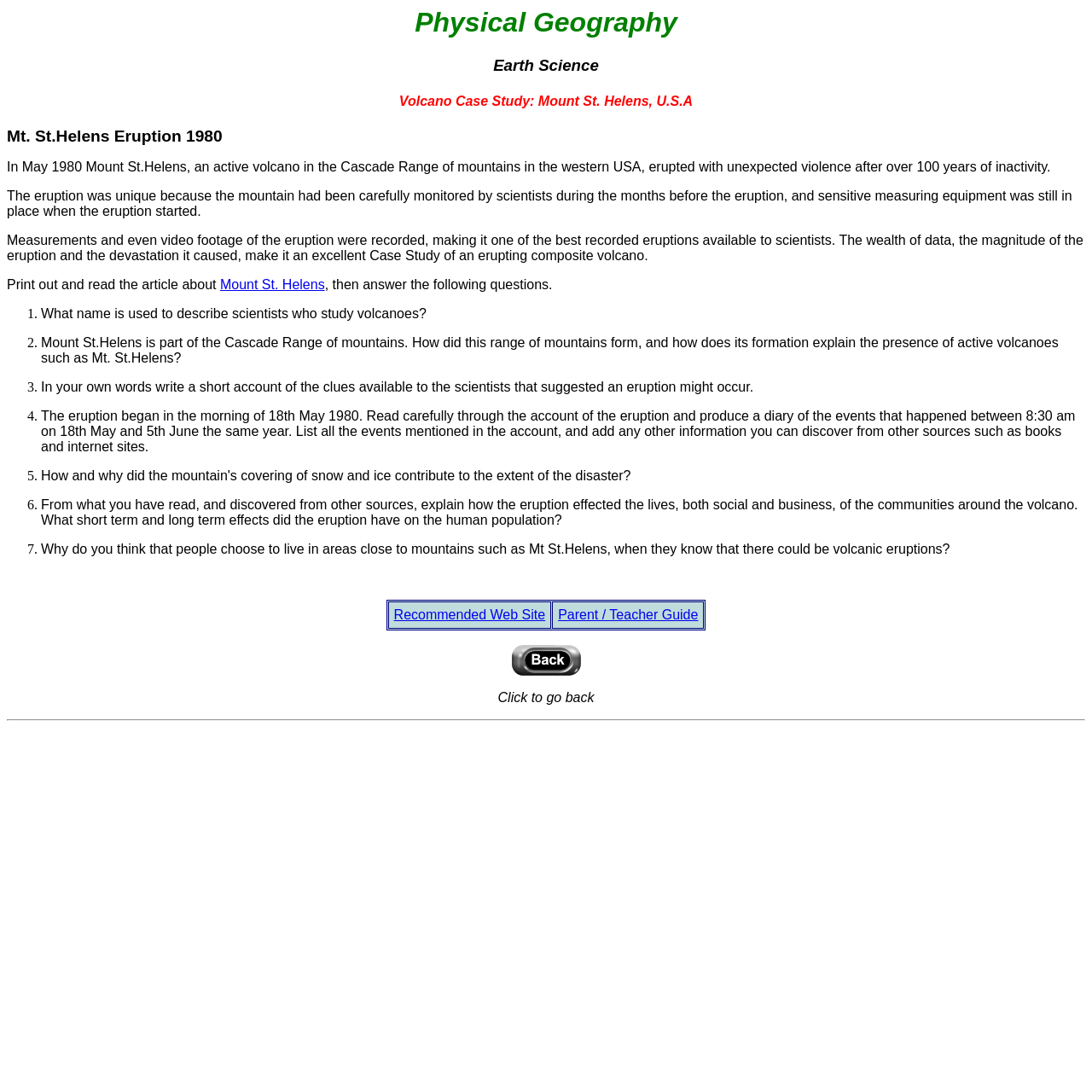What is the name of the volcano studied in this case study?
Give a detailed explanation using the information visible in the image.

The webpage provides a case study of Mount St. Helens, an active volcano in the Cascade Range of mountains in the western USA, which erupted in 1980. The name of the volcano is mentioned in the heading 'Volcano Case Study: Mount St. Helens, U.S.A' and also in the text 'Mt. St.Helens Eruption 1980'.